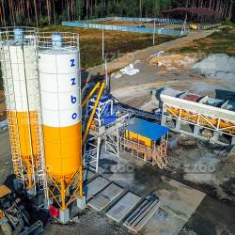What is the background of the concrete batching plant?
Identify the answer in the screenshot and reply with a single word or phrase.

Natural landscape